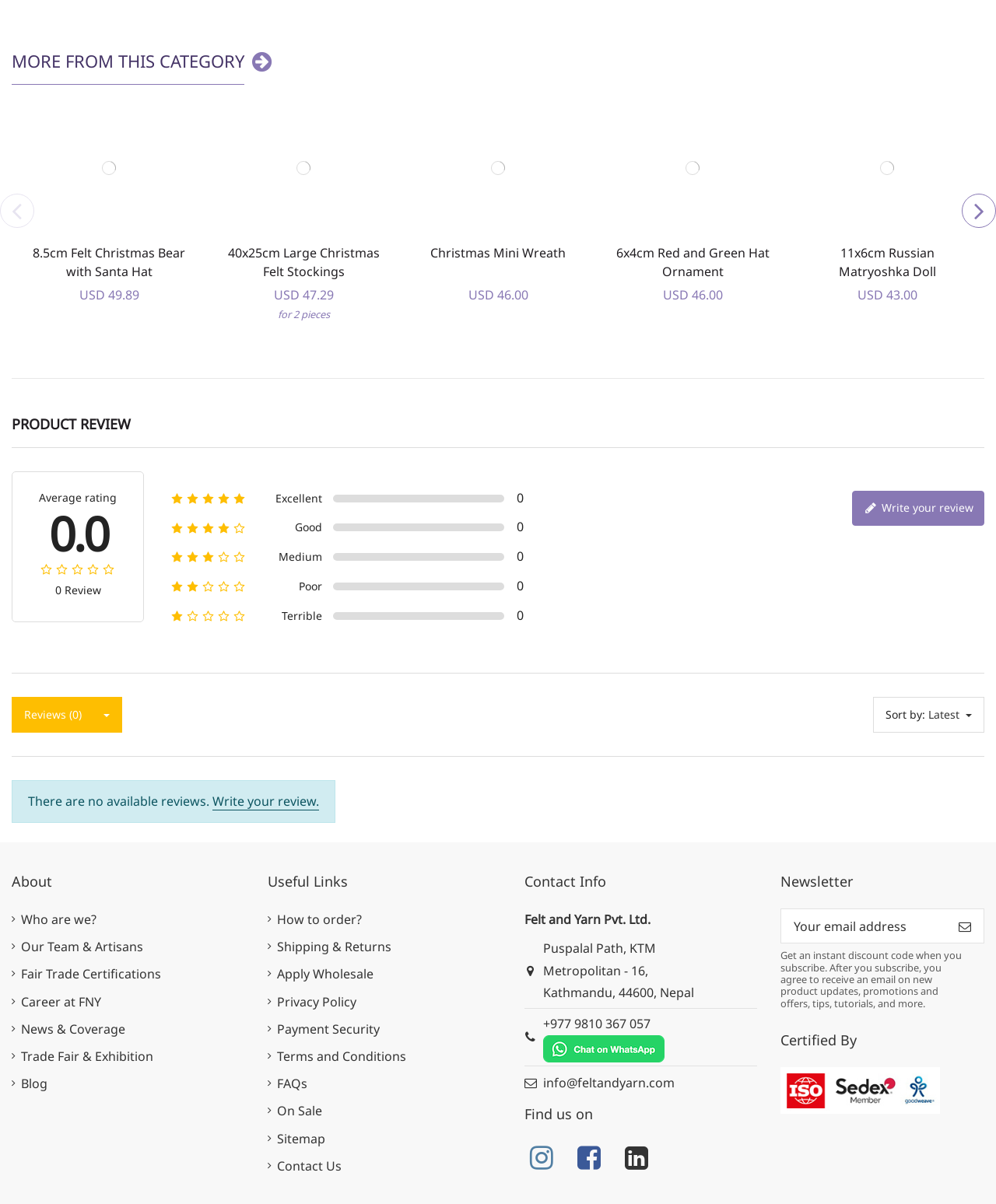How many products are listed on the page?
Craft a detailed and extensive response to the question.

I counted the number of articles on the webpage, and there are 4 articles, each containing a product. Therefore, I conclude that there are 4 products listed on the page.